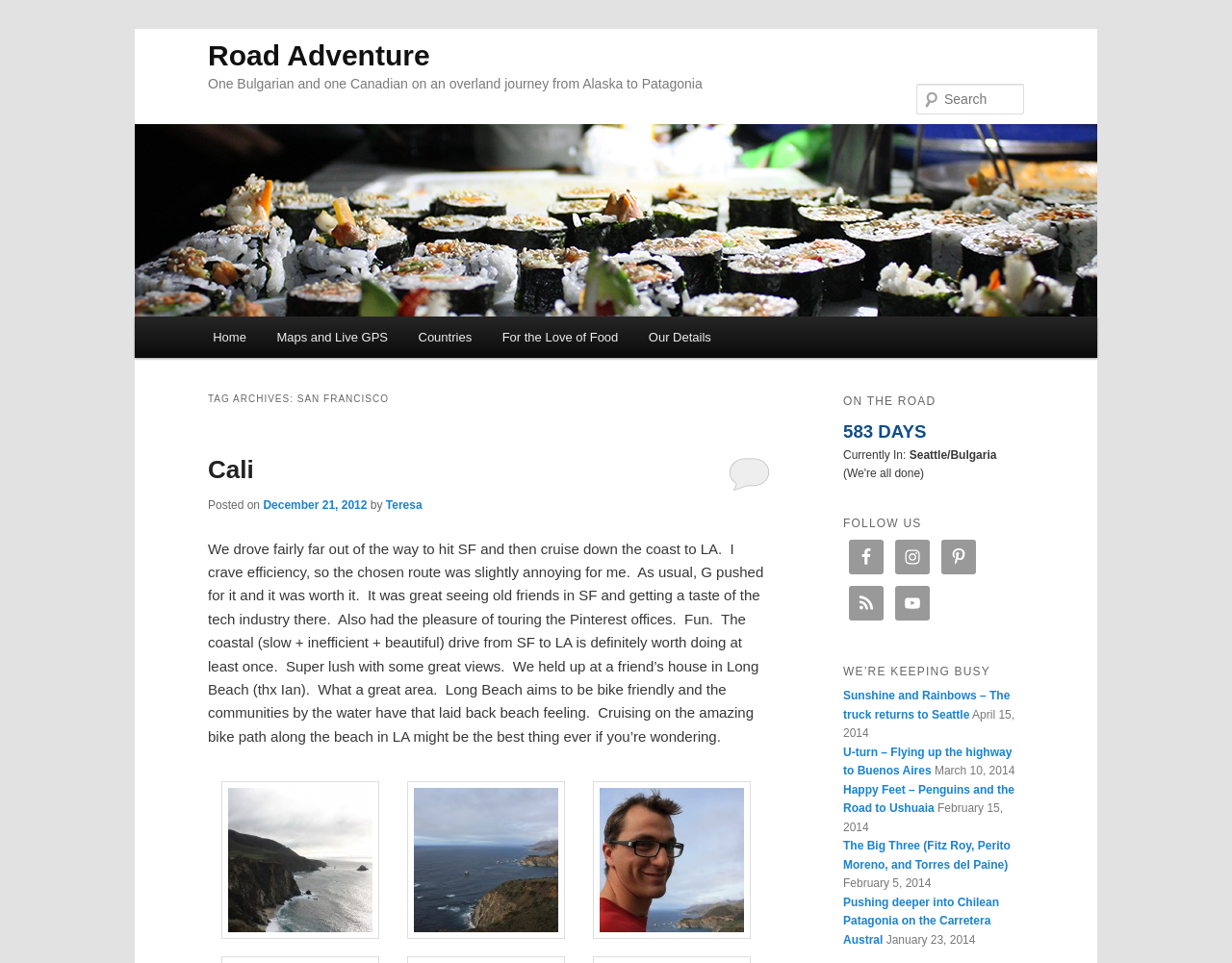Kindly determine the bounding box coordinates for the area that needs to be clicked to execute this instruction: "Follow on Facebook".

[0.689, 0.56, 0.717, 0.596]